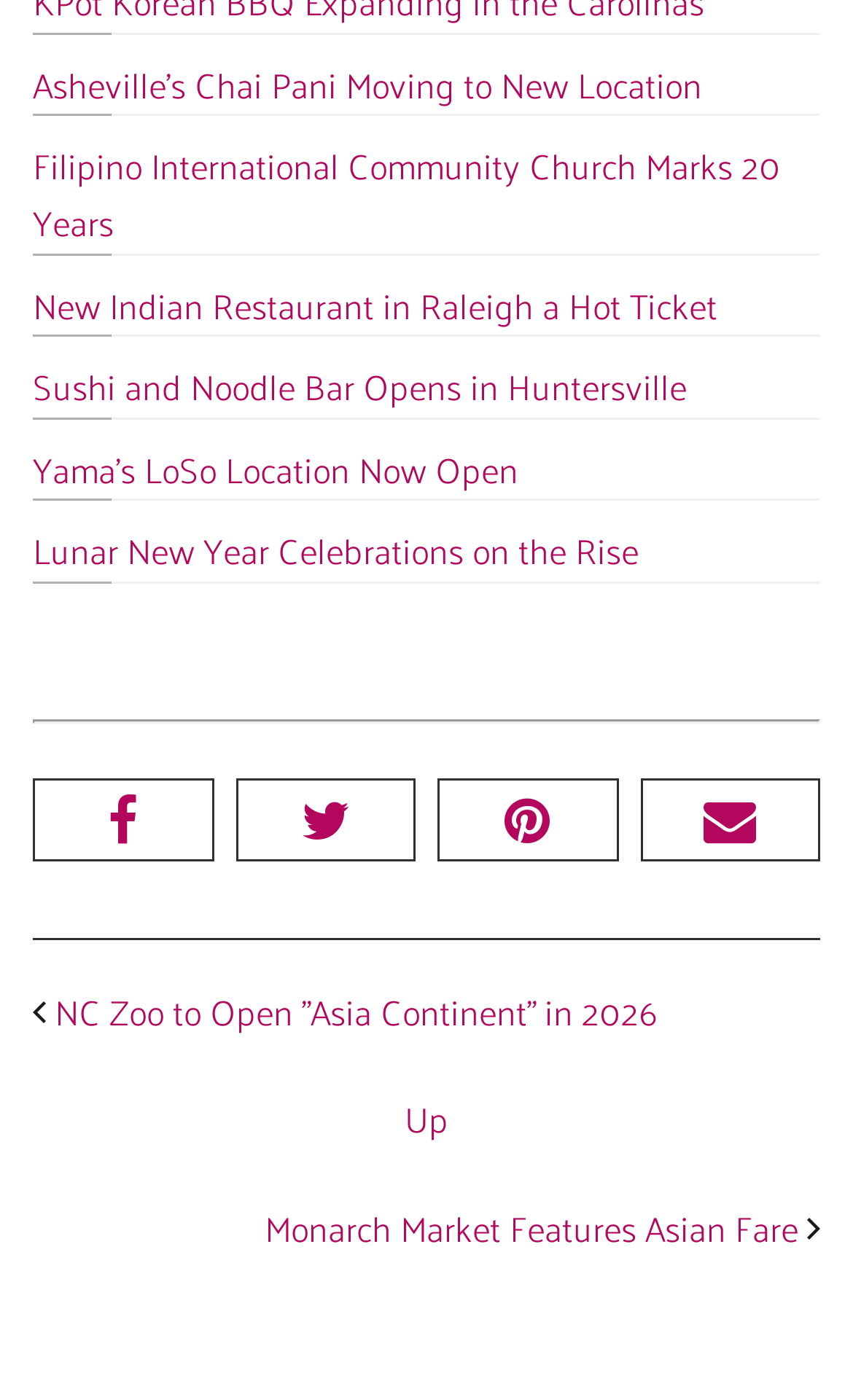Please identify the bounding box coordinates of the clickable area that will allow you to execute the instruction: "Explore Monarch Market Features Asian Fare".

[0.31, 0.854, 0.936, 0.899]